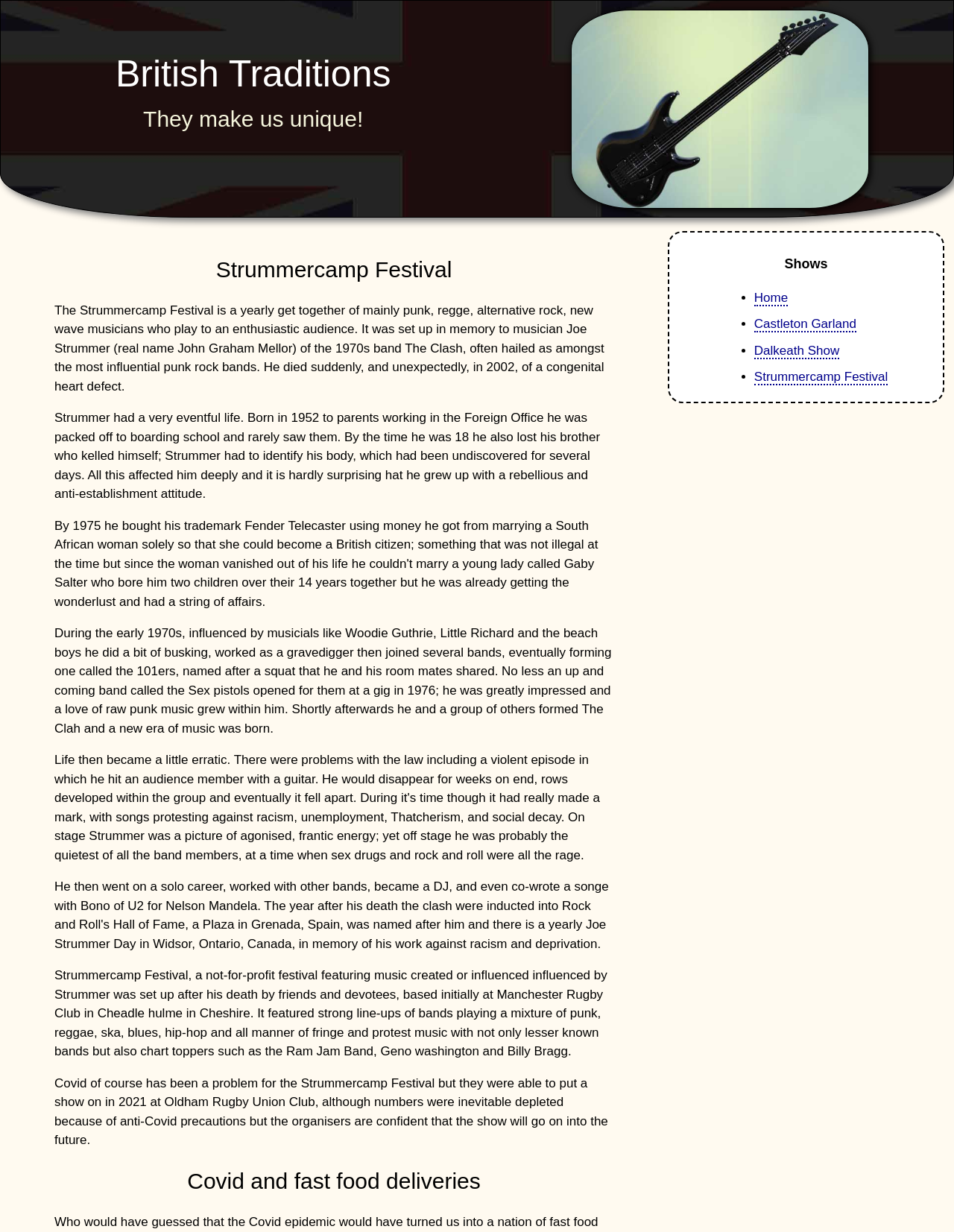Generate a thorough explanation of the webpage's elements.

The webpage is dedicated to the Strummercamp Festival, a yearly celebration of the life and music of the late Joe Strummer. At the top of the page, there is a link to "British Traditional Guardsman" accompanied by an image of the same name. Below this, there are two headings: "British Traditions" and "They make us unique!".

The main content of the page is divided into sections, with headings and paragraphs of text. The first section is headed "Strummercamp Festival" and provides a brief description of the festival, which is a gathering of punk, reggae, alternative rock, and new wave musicians playing to an enthusiastic audience. The festival was set up in memory of Joe Strummer, the lead singer of The Clash, who died suddenly in 2002.

The following sections provide more information about Joe Strummer's life, including his early years, his influences, and his formation of The Clash. There are also paragraphs about the Strummercamp Festival, including its history, the types of music played, and the challenges it faced during the COVID-19 pandemic.

On the right side of the page, there is a list of links under the heading "Shows", which includes links to "Home", "Castleton Garland", "Dalkeath Show", and "Strummercamp Festival".